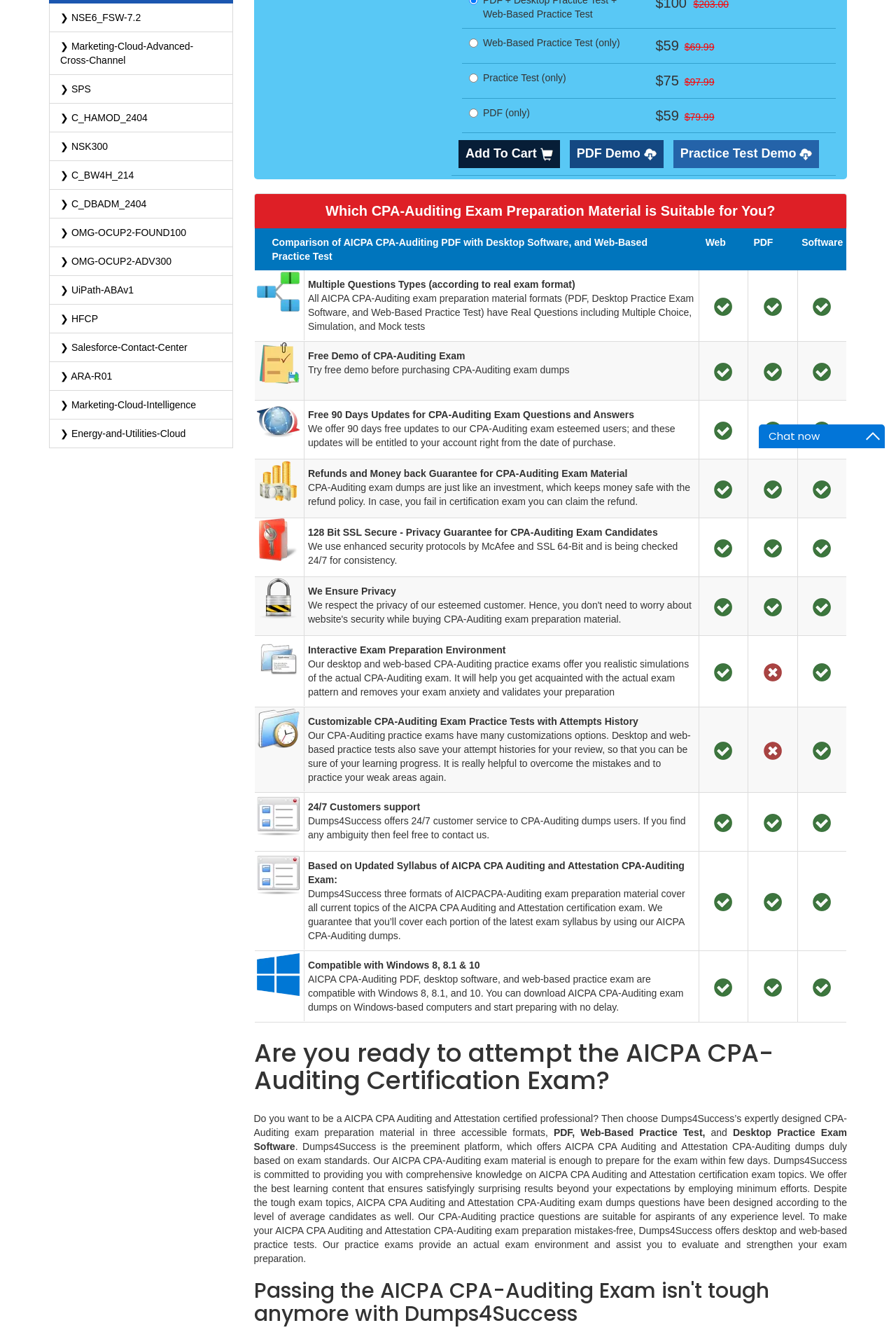Using the description: "❯ Marketing-Cloud-Intelligence", determine the UI element's bounding box coordinates. Ensure the coordinates are in the format of four float numbers between 0 and 1, i.e., [left, top, right, bottom].

[0.055, 0.294, 0.259, 0.315]